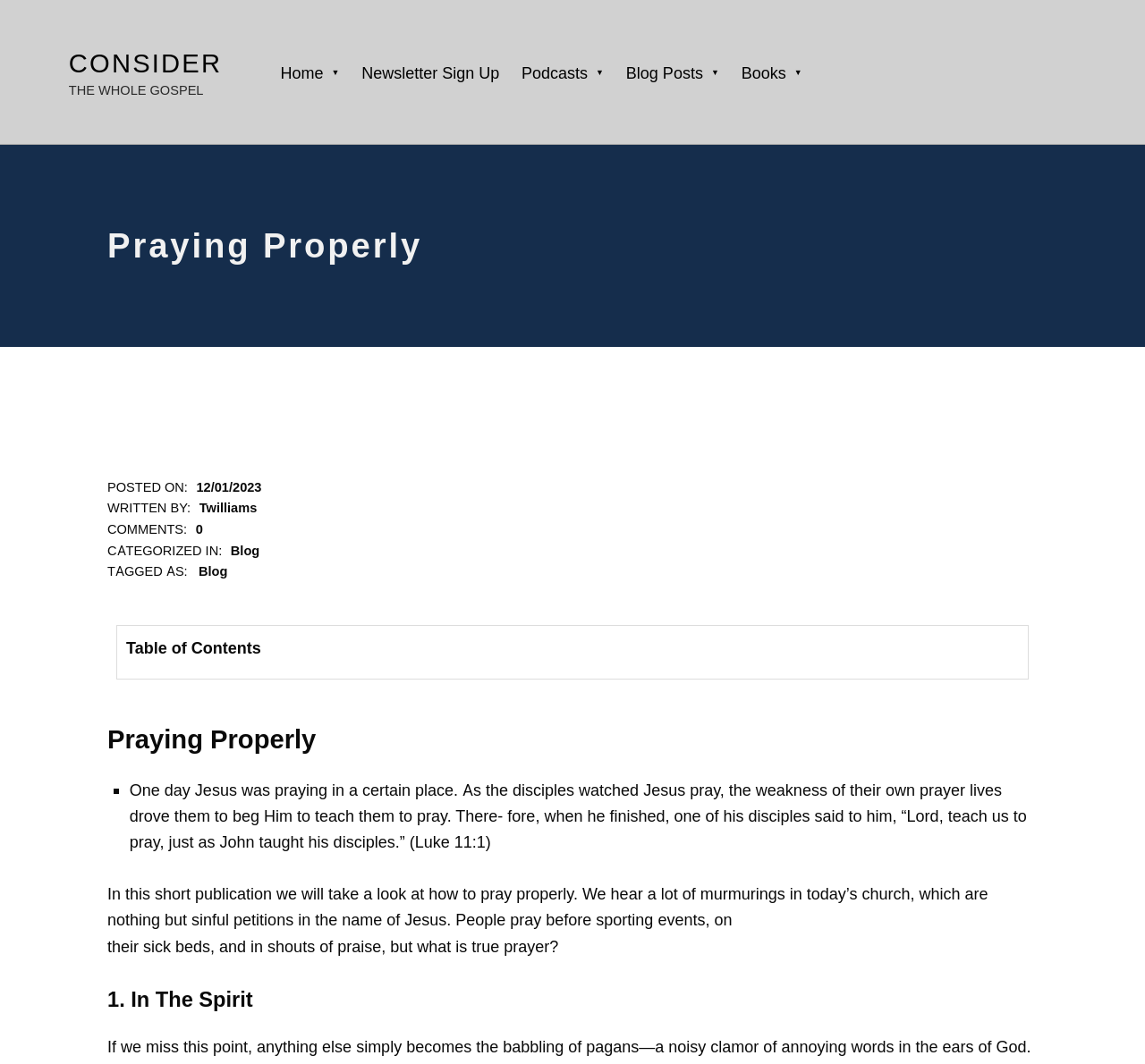Please give a one-word or short phrase response to the following question: 
What is the title of the blog post?

Praying Properly